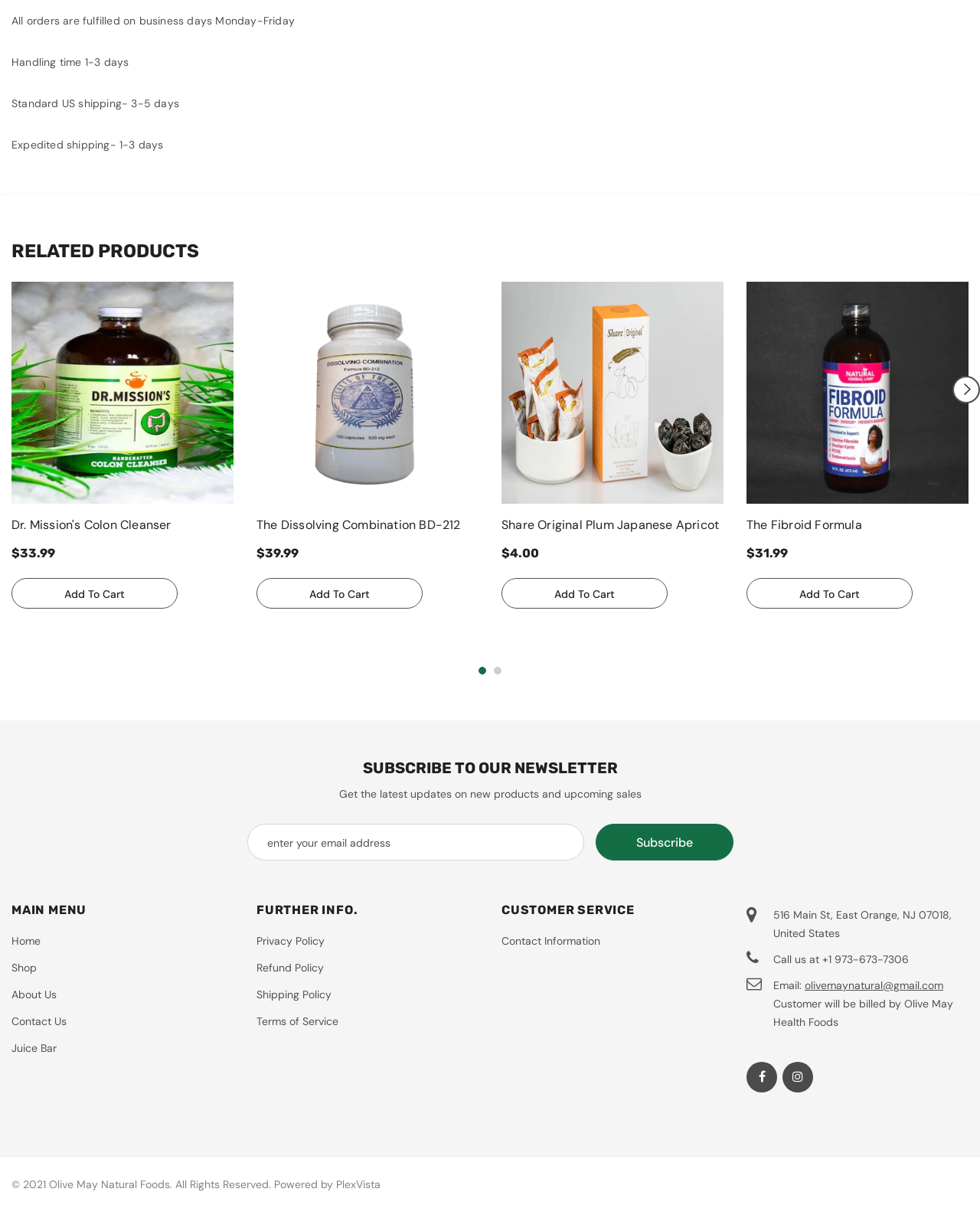Determine the bounding box coordinates of the UI element described below. Use the format (top-left x, top-left y, bottom-right x, bottom-right y) with floating point numbers between 0 and 1: Contact Information

[0.512, 0.763, 0.612, 0.782]